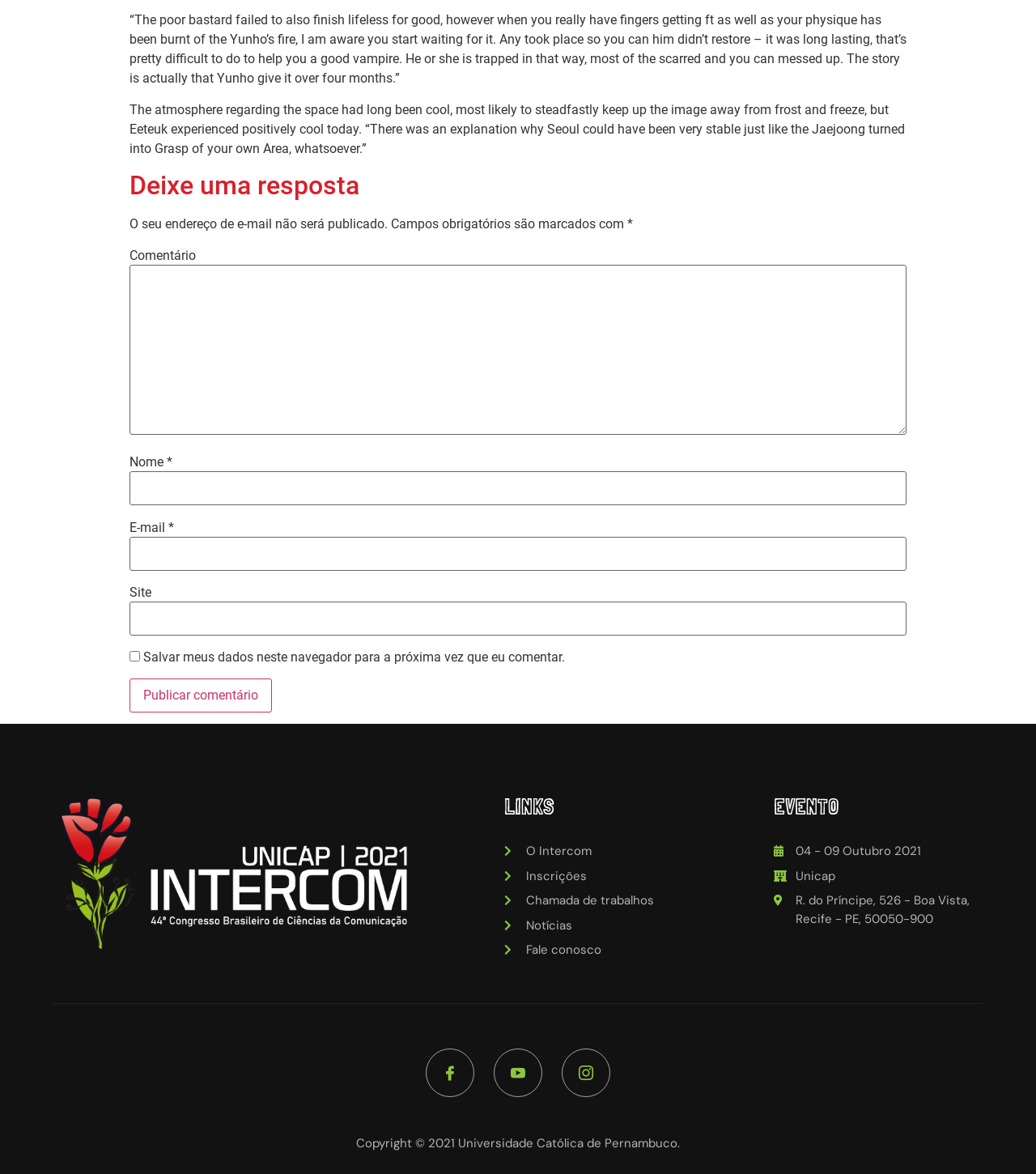Based on the image, provide a detailed response to the question:
What is the name of the university?

The name of the university can be found in the copyright notice at the bottom of the webpage which states 'Copyright © 2021 Universidade Católica de Pernambuco.'